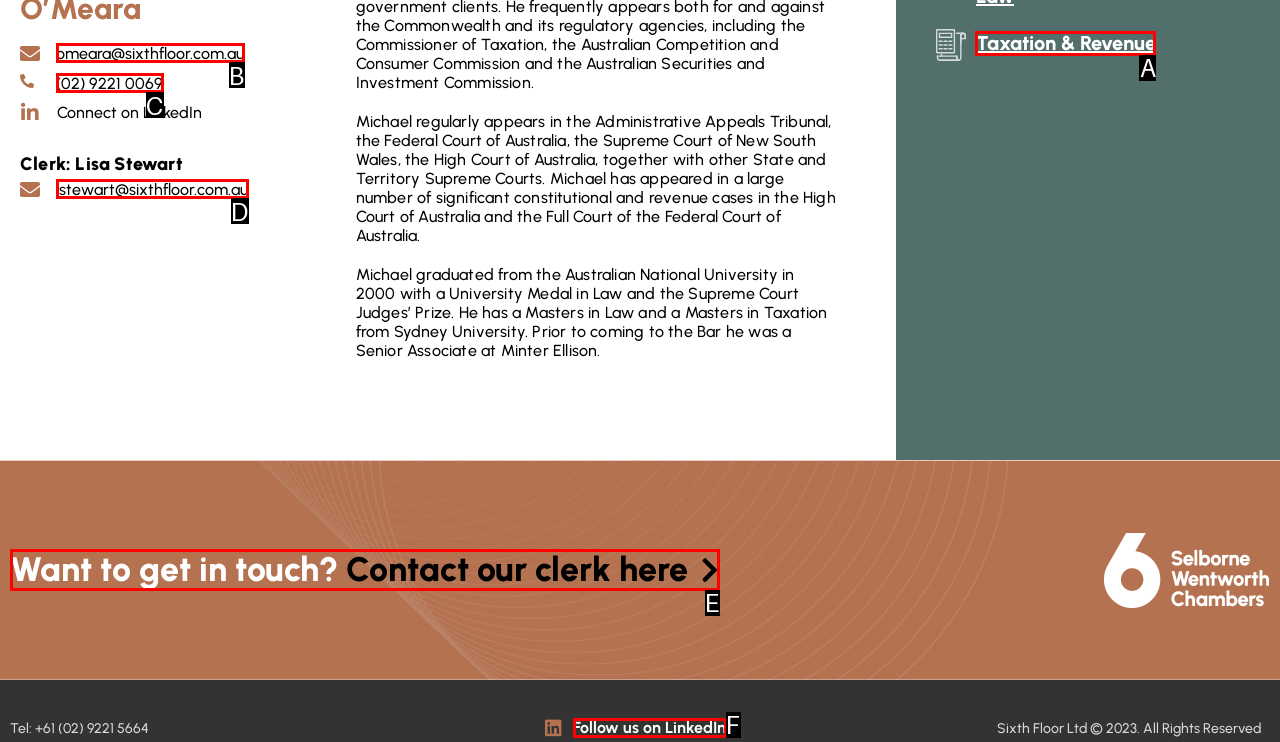Determine the HTML element that best aligns with the description: Follow us on LinkedIn
Answer with the appropriate letter from the listed options.

F